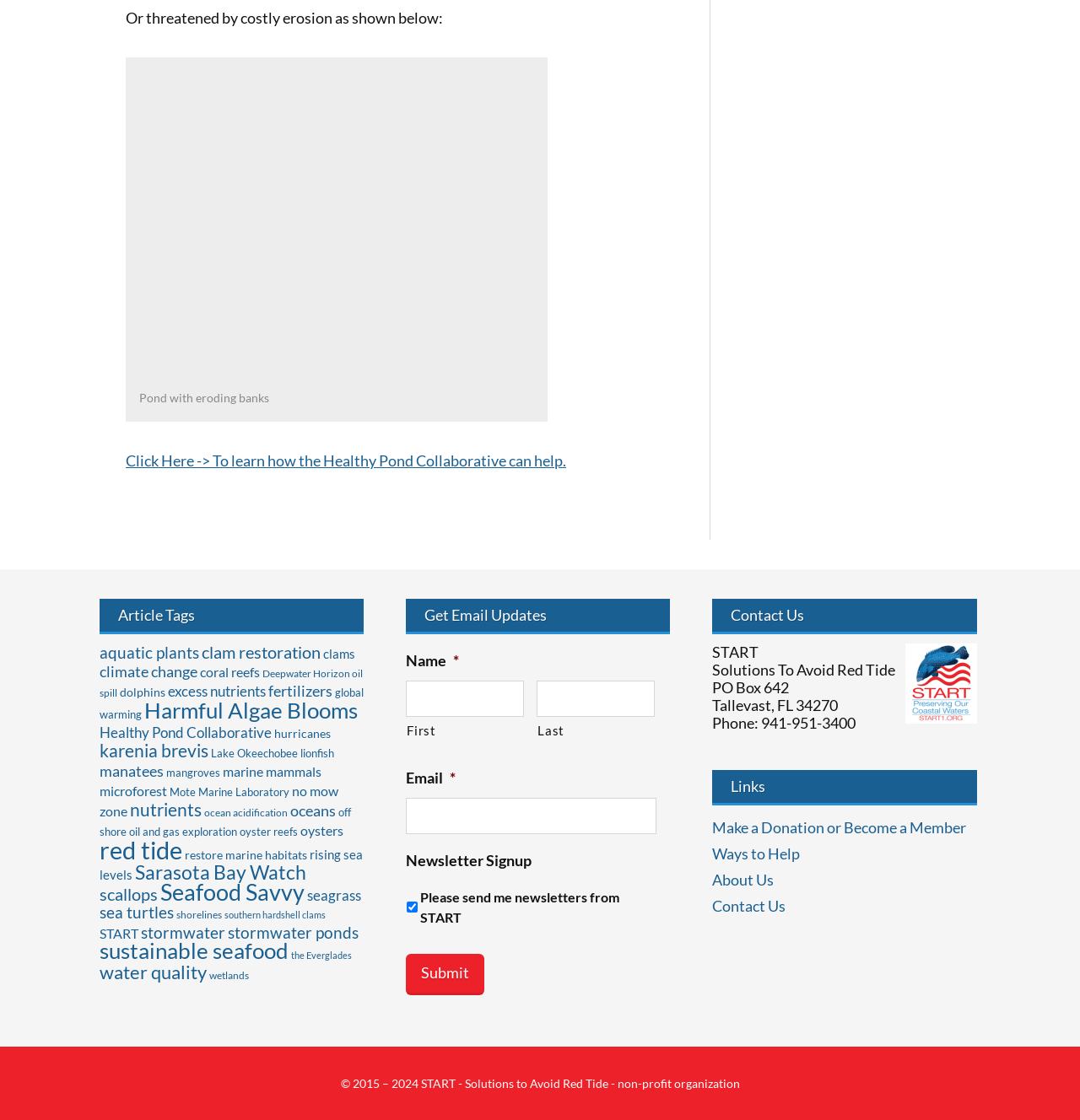Answer the question briefly using a single word or phrase: 
How many items are there in the 'Harmful Algae Blooms' category?

98